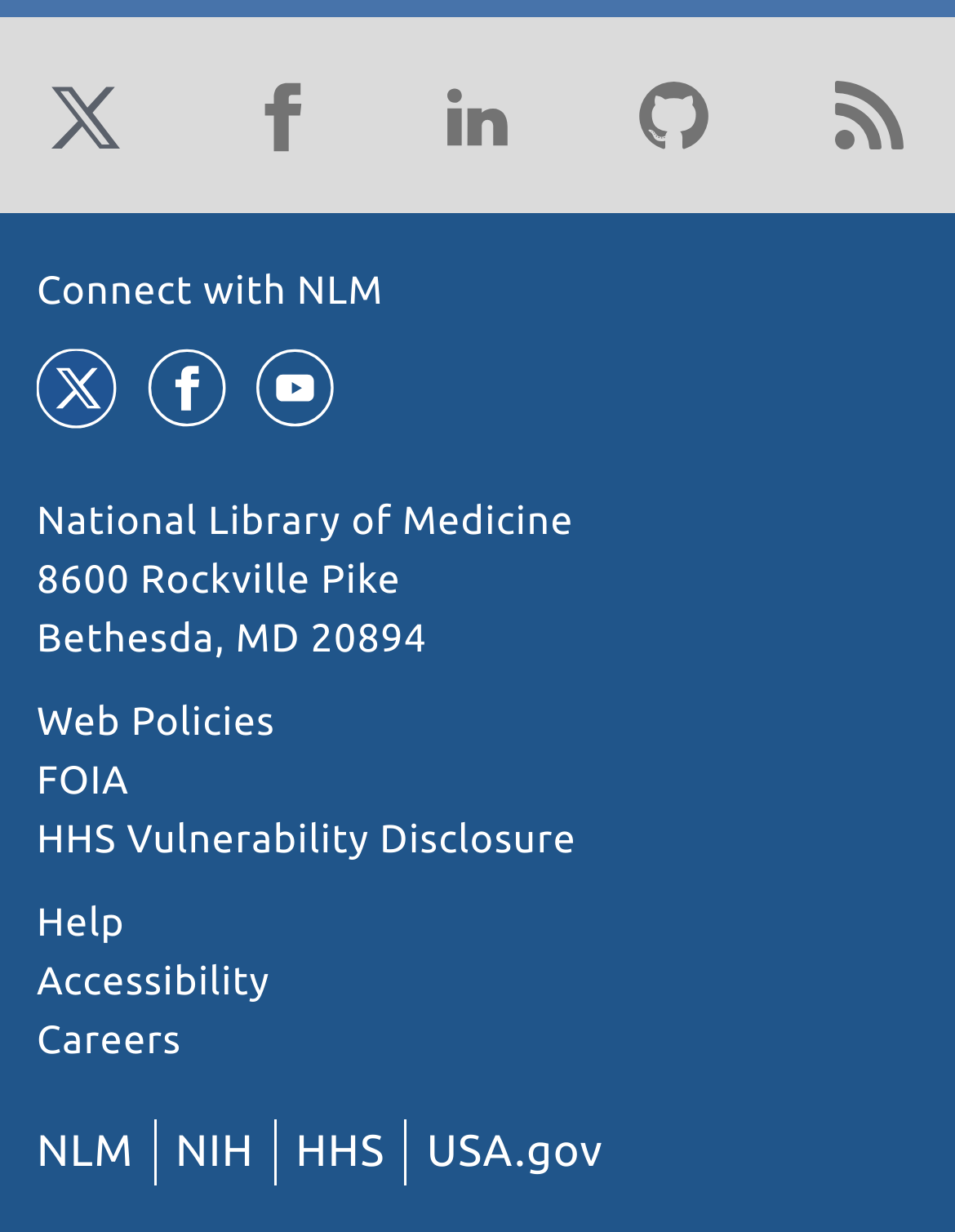What is the name of the organization?
From the image, respond using a single word or phrase.

National Library of Medicine